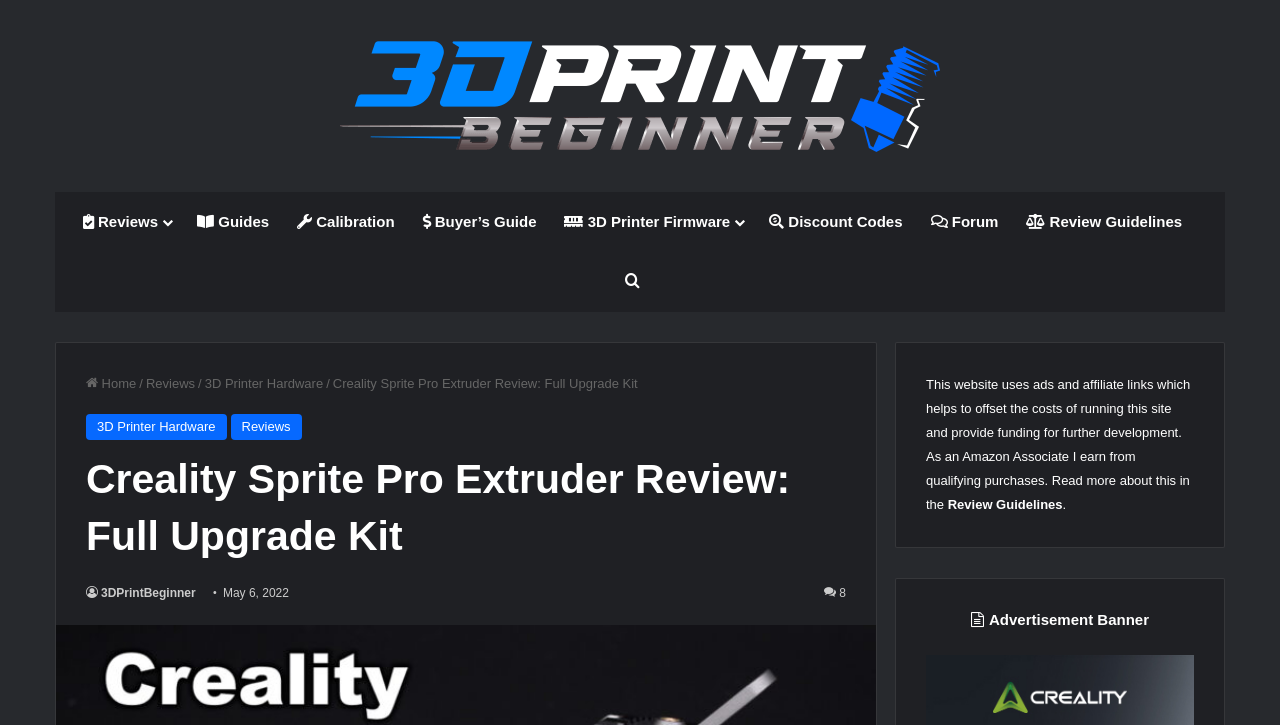Given the element description Buyer’s Guide, predict the bounding box coordinates for the UI element in the webpage screenshot. The format should be (top-left x, top-left y, bottom-right x, bottom-right y), and the values should be between 0 and 1.

[0.319, 0.265, 0.43, 0.348]